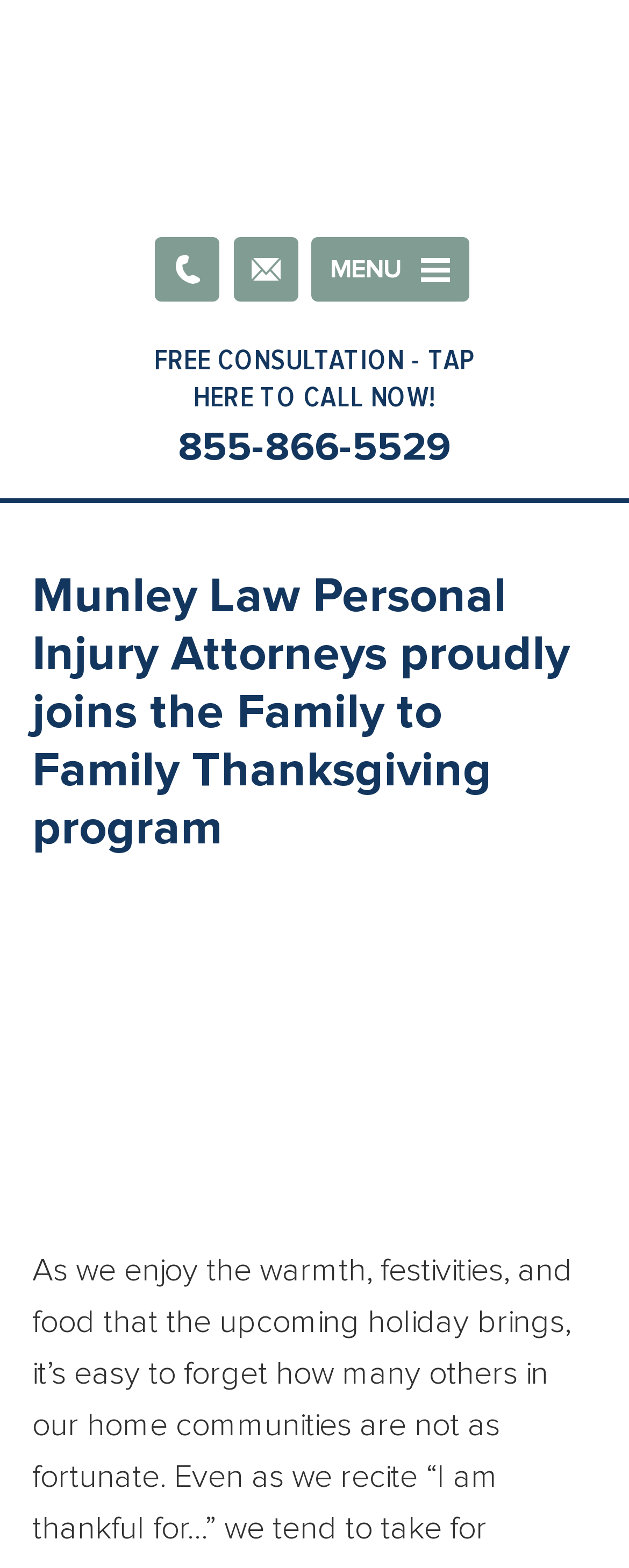Please examine the image and answer the question with a detailed explanation:
What is the description of the image at the bottom?

I found the answer by looking at the image element located at the bottom of the webpage, which has the description 'Screen Shot 2013-11-04 at 3.34.43 PM', indicating that it is the description of the image.